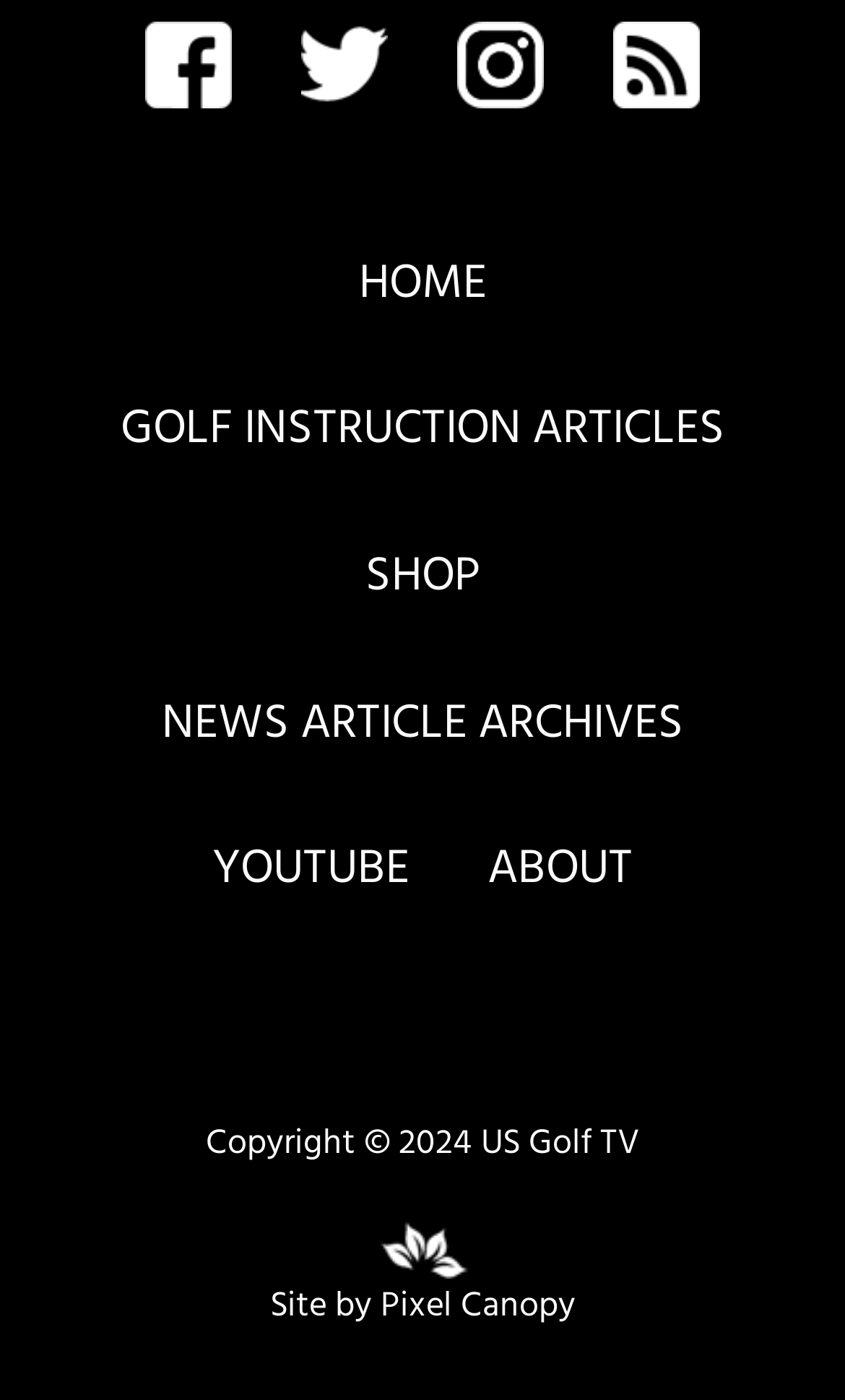Please determine the bounding box coordinates of the section I need to click to accomplish this instruction: "Enter your email address".

None